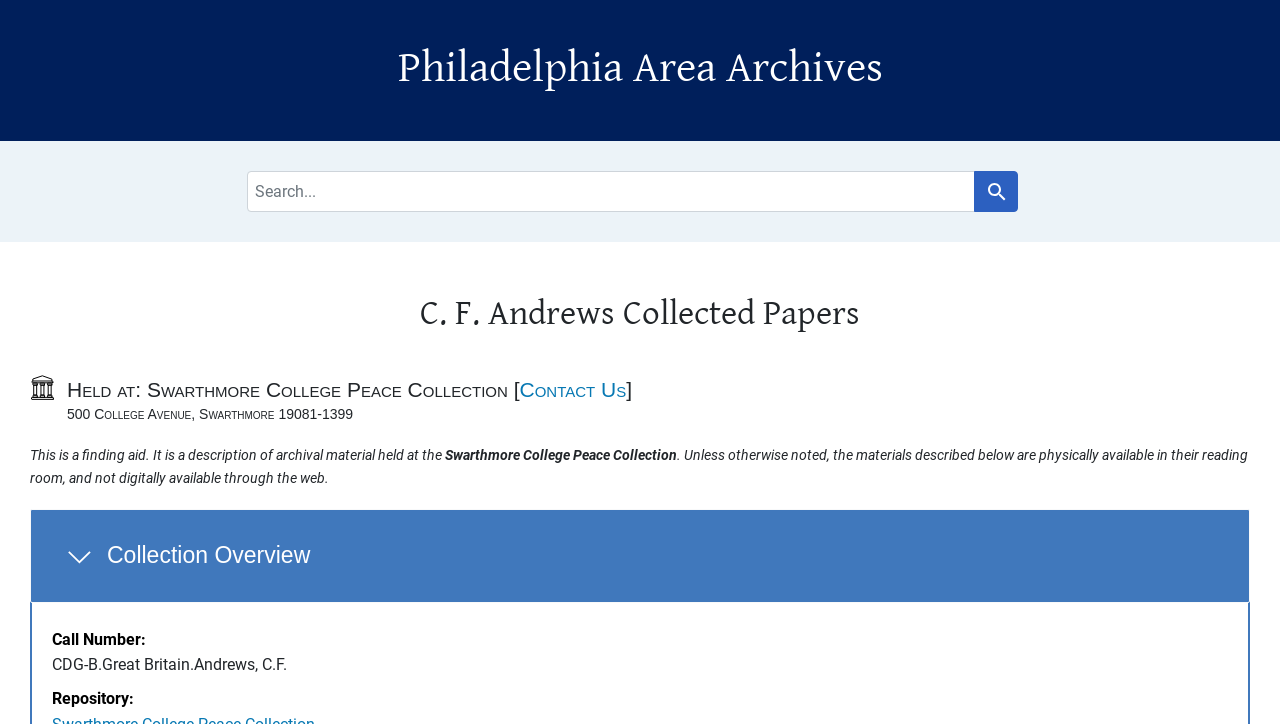Where is the collection held?
Based on the visual, give a brief answer using one word or a short phrase.

Swarthmore College Peace Collection